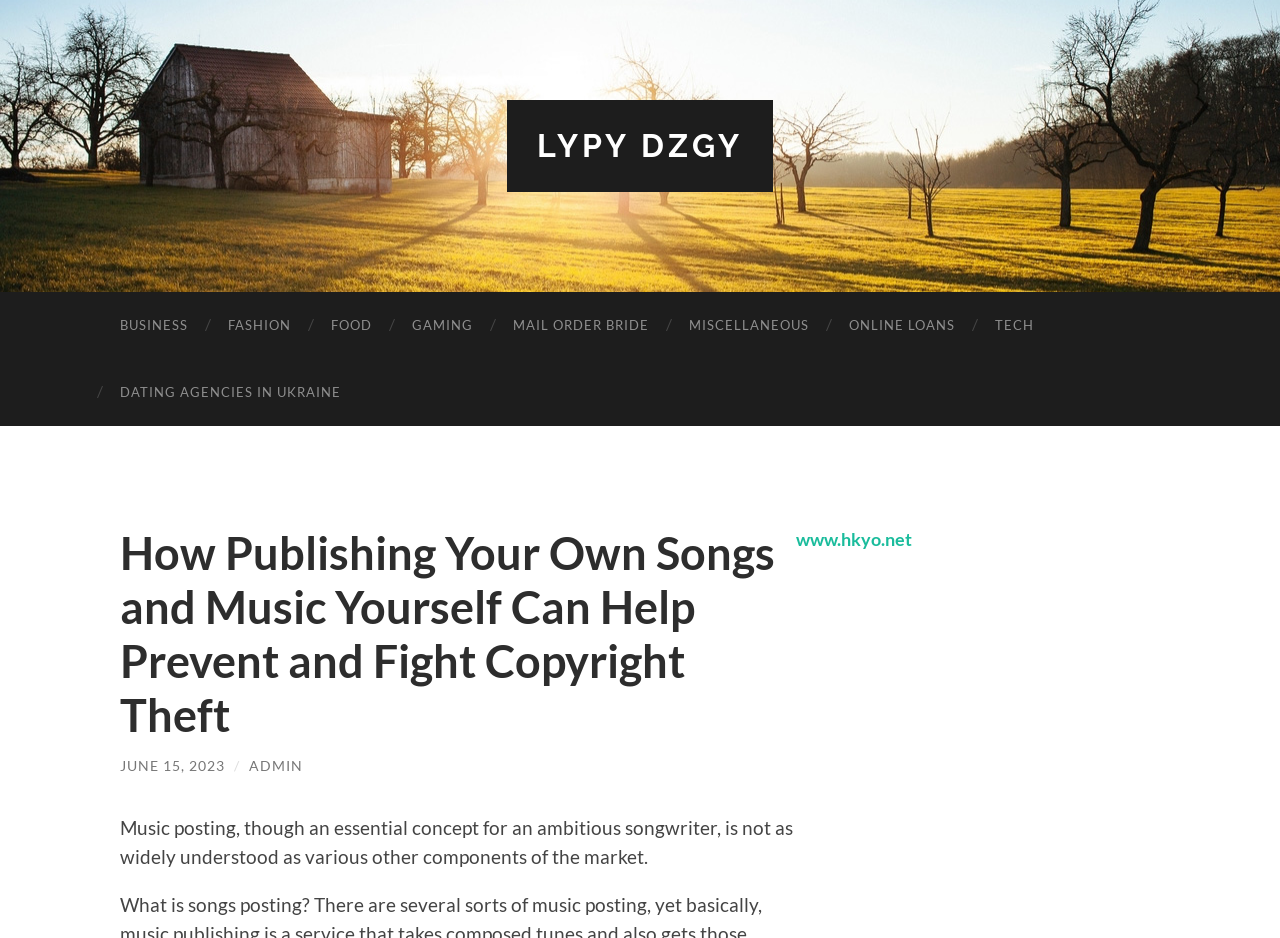Pinpoint the bounding box coordinates of the area that should be clicked to complete the following instruction: "Check out the post dated JUNE 15, 2023". The coordinates must be given as four float numbers between 0 and 1, i.e., [left, top, right, bottom].

[0.094, 0.807, 0.176, 0.825]